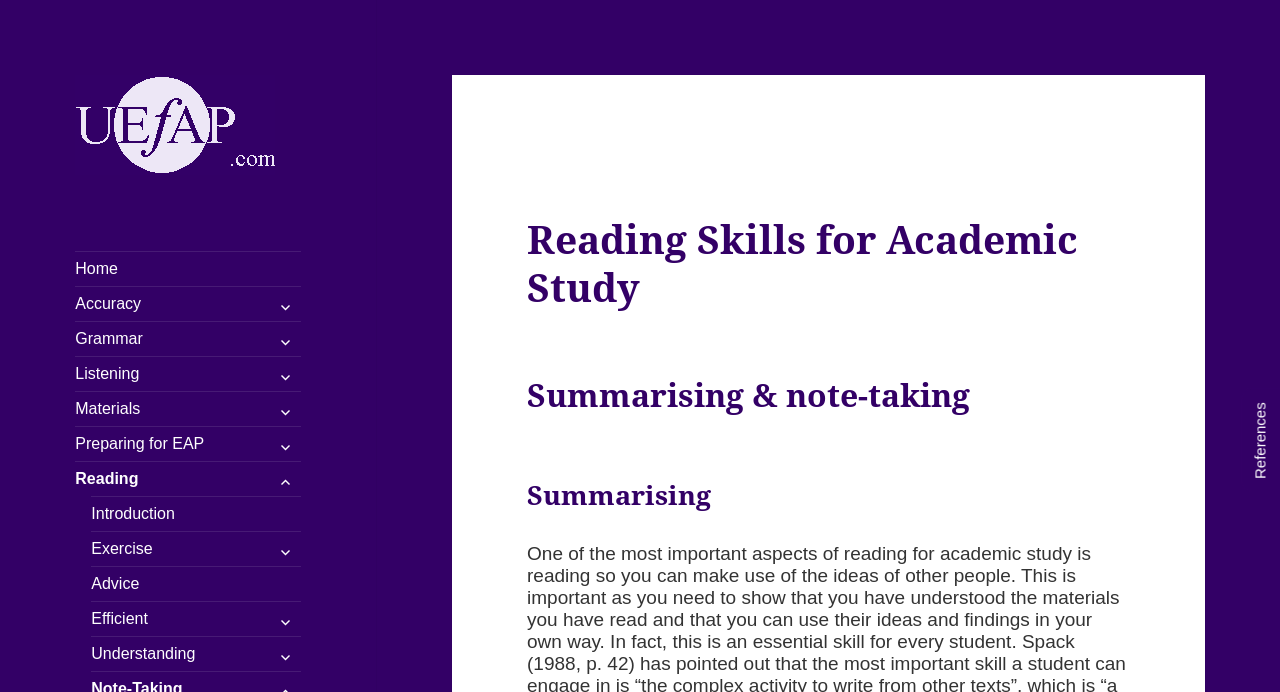Specify the bounding box coordinates of the element's region that should be clicked to achieve the following instruction: "Go to the Introduction page". The bounding box coordinates consist of four float numbers between 0 and 1, in the format [left, top, right, bottom].

[0.071, 0.718, 0.235, 0.767]